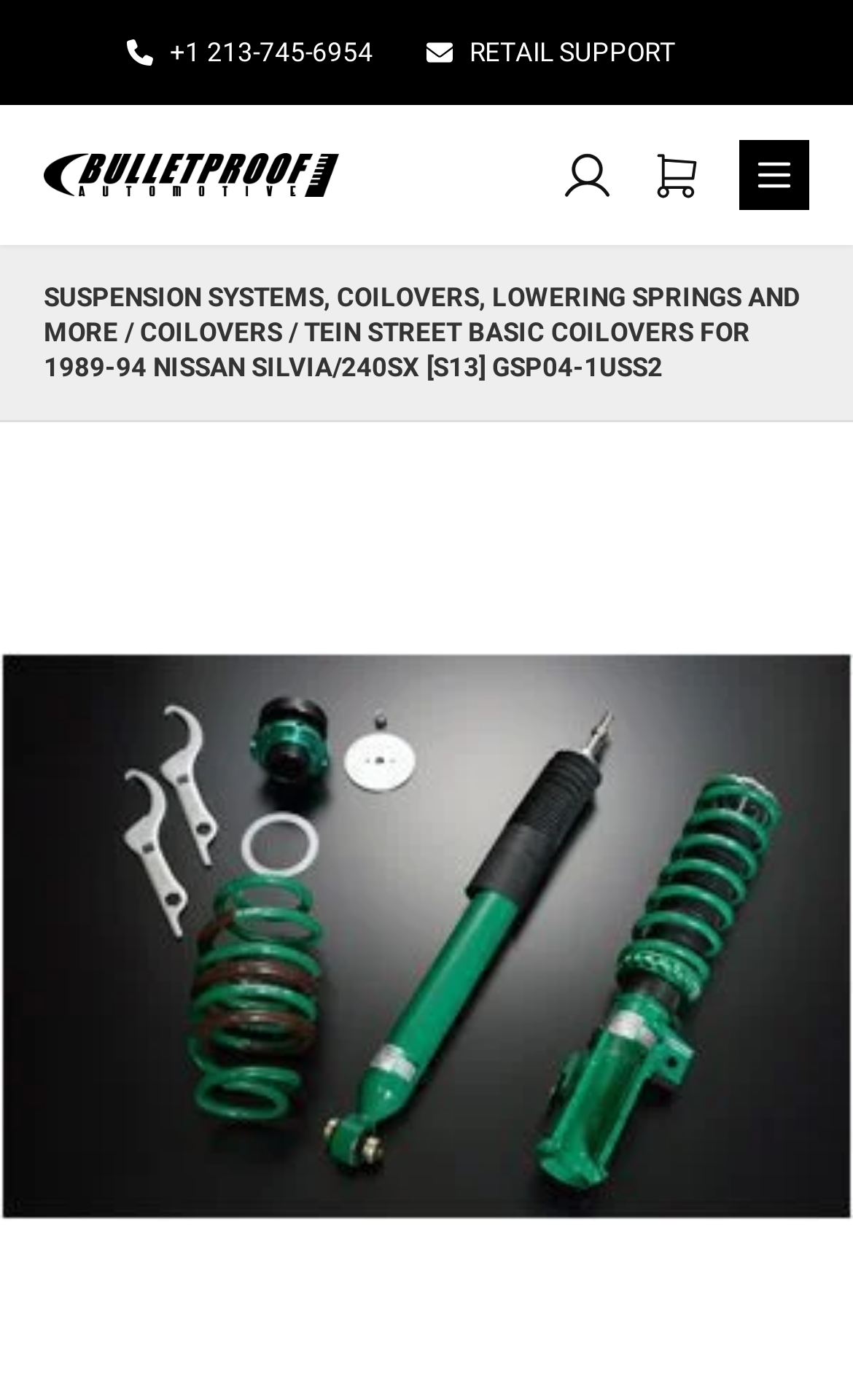Identify the bounding box coordinates for the UI element described as follows: +1 213-745-6954. Use the format (top-left x, top-left y, bottom-right x, bottom-right y) and ensure all values are floating point numbers between 0 and 1.

[0.147, 0.025, 0.437, 0.05]